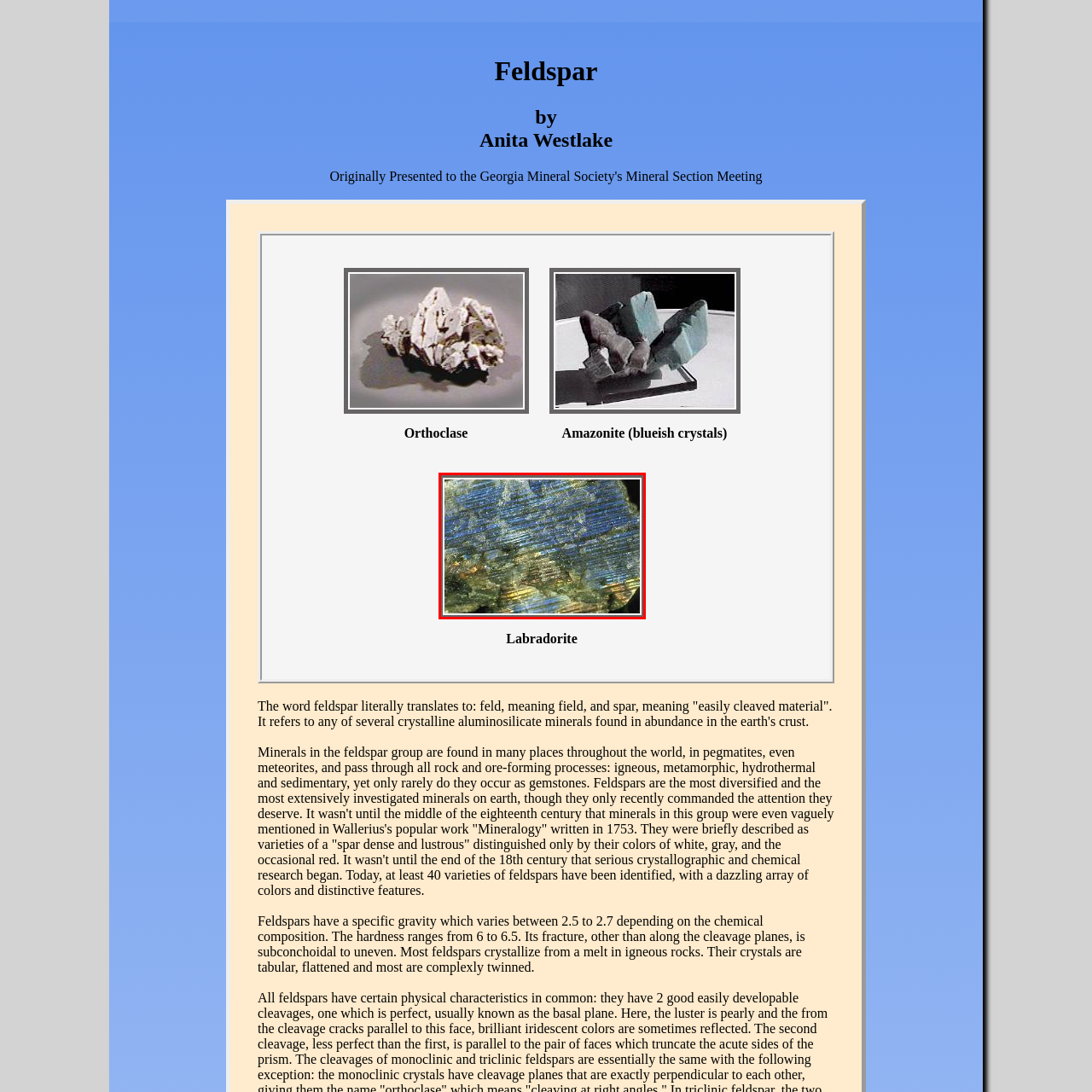Analyze the image surrounded by the red box and respond concisely: What is the characteristic optical effect of labradorite?

Iridescence